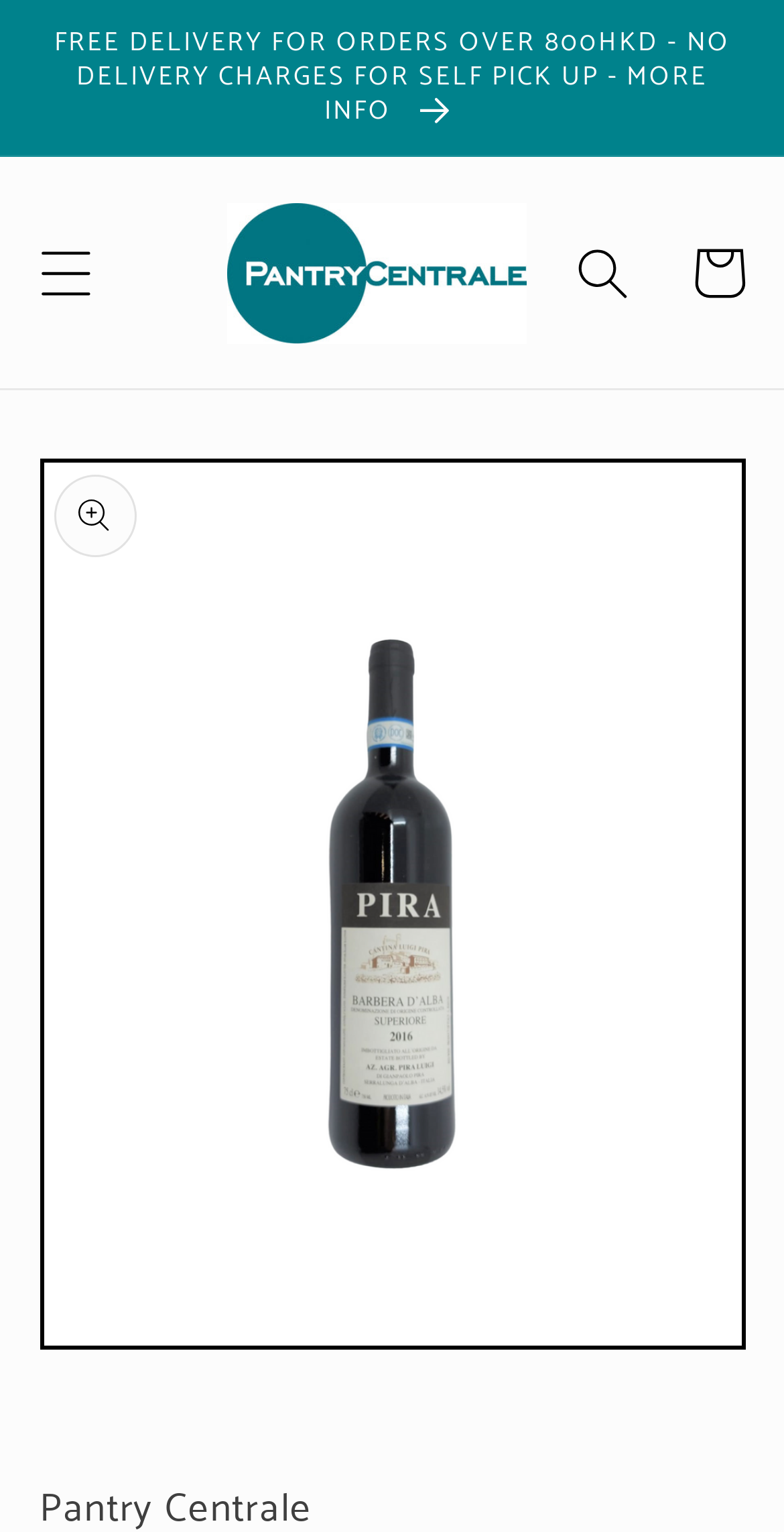What is the name of the website?
Based on the image, answer the question with as much detail as possible.

I found this answer by looking at the link with the text 'Pantry Centrale' at the top of the webpage, which suggests that it is the name of the website.